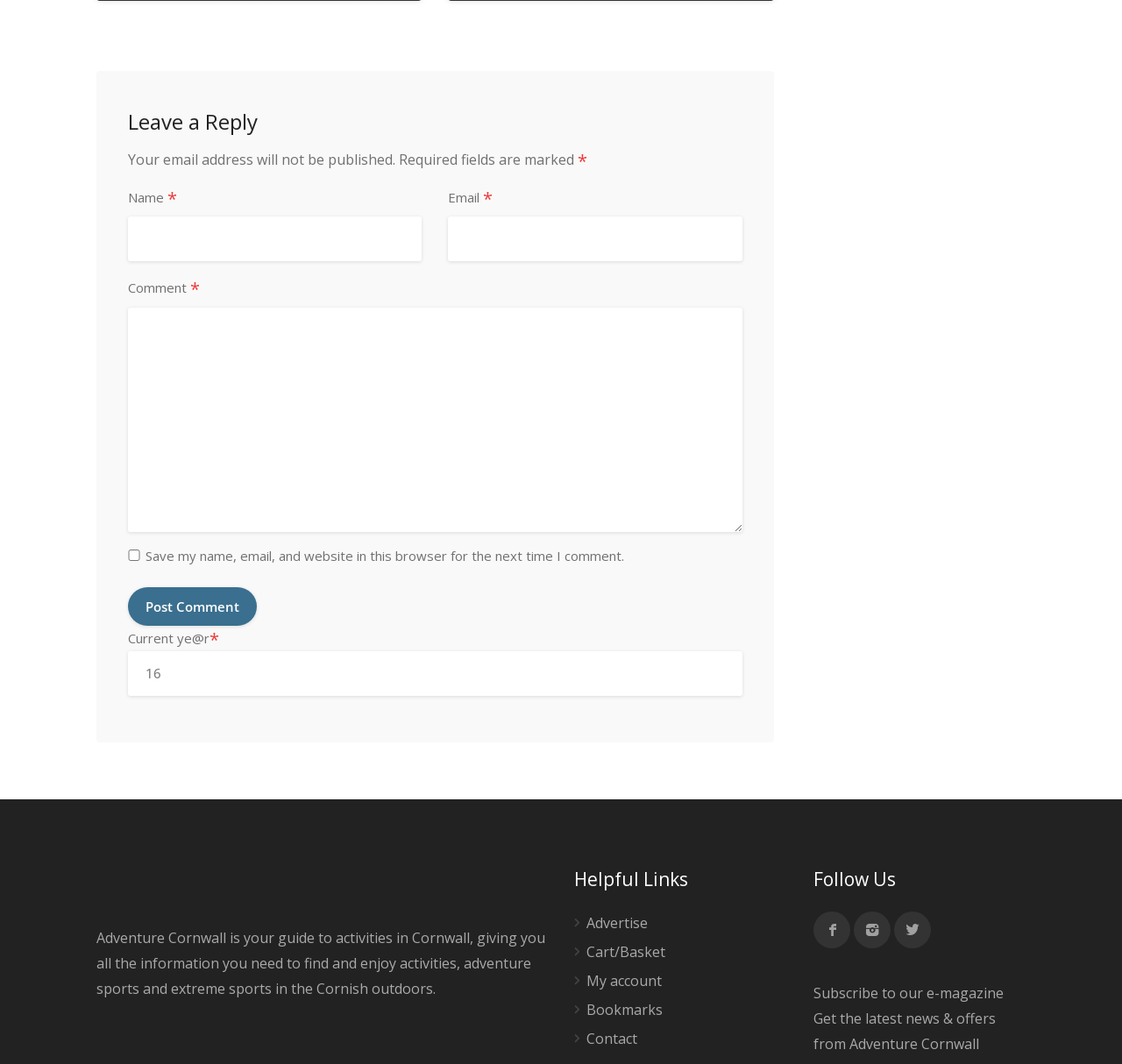Find the bounding box of the UI element described as: "parent_node: Comment * name="comment"". The bounding box coordinates should be given as four float values between 0 and 1, i.e., [left, top, right, bottom].

[0.114, 0.289, 0.661, 0.5]